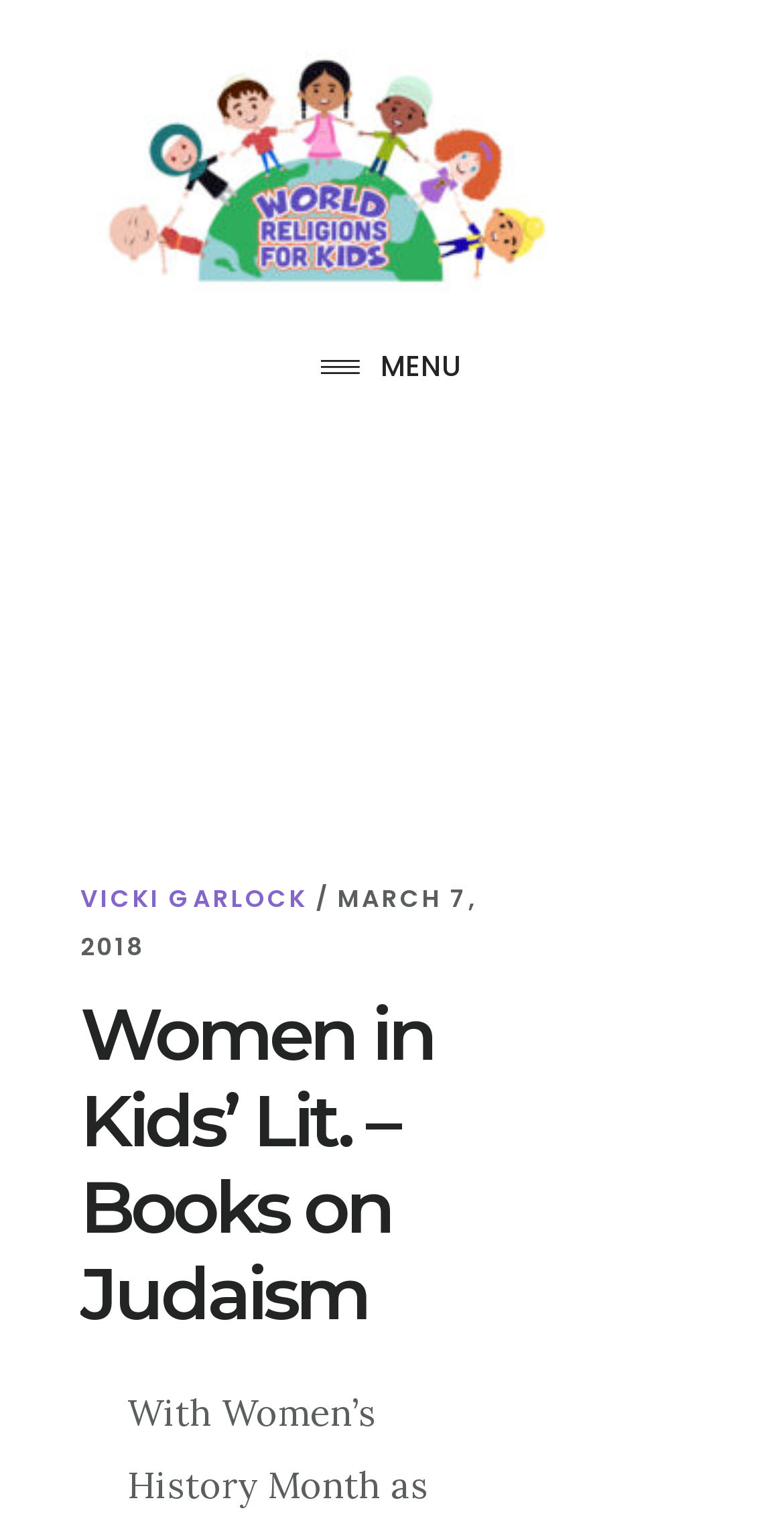Determine the bounding box of the UI component based on this description: "Vicki Garlock". The bounding box coordinates should be four float values between 0 and 1, i.e., [left, top, right, bottom].

[0.103, 0.576, 0.392, 0.599]